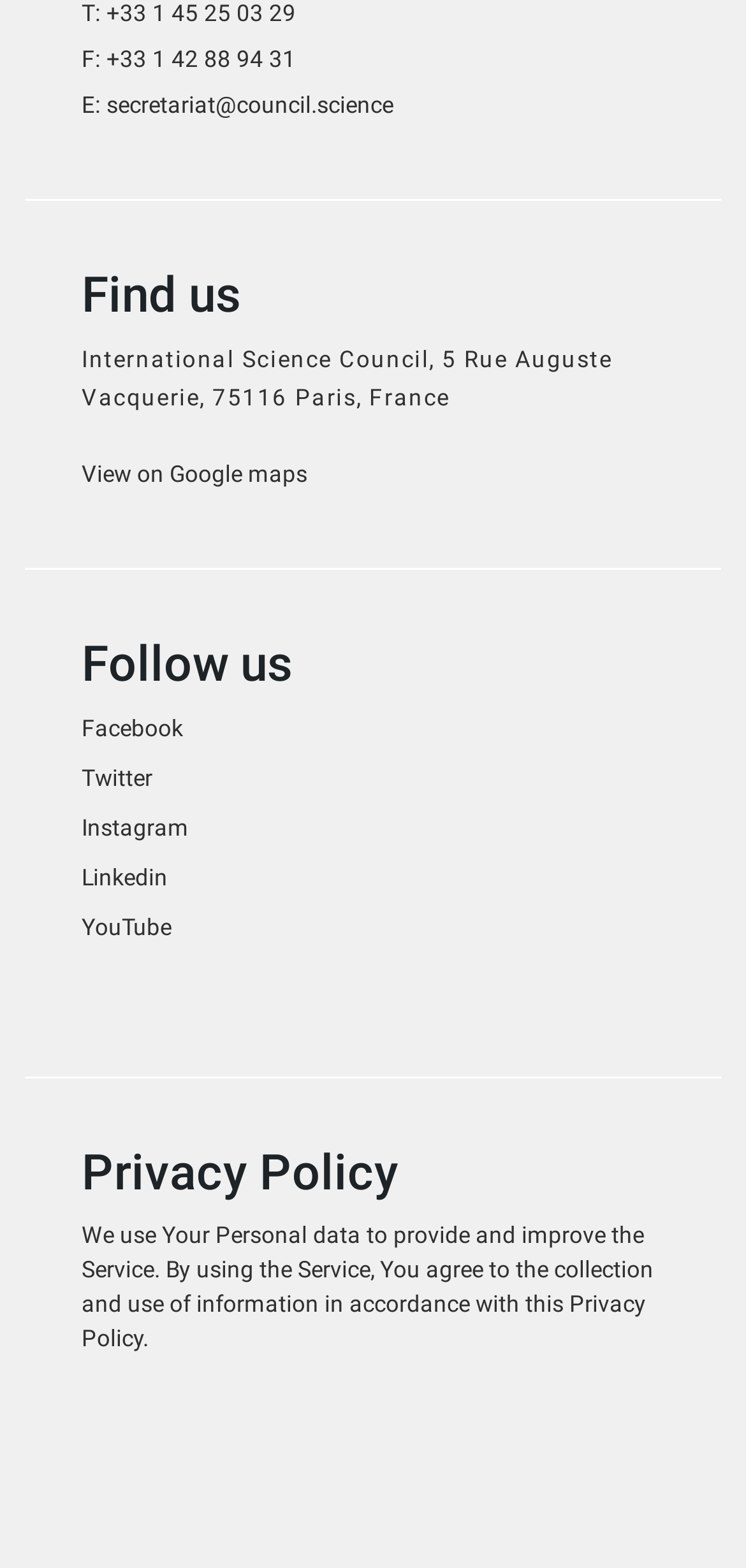What social media platforms can I follow the International Science Council on?
Using the visual information, reply with a single word or short phrase.

Facebook, Twitter, Instagram, Linkedin, YouTube